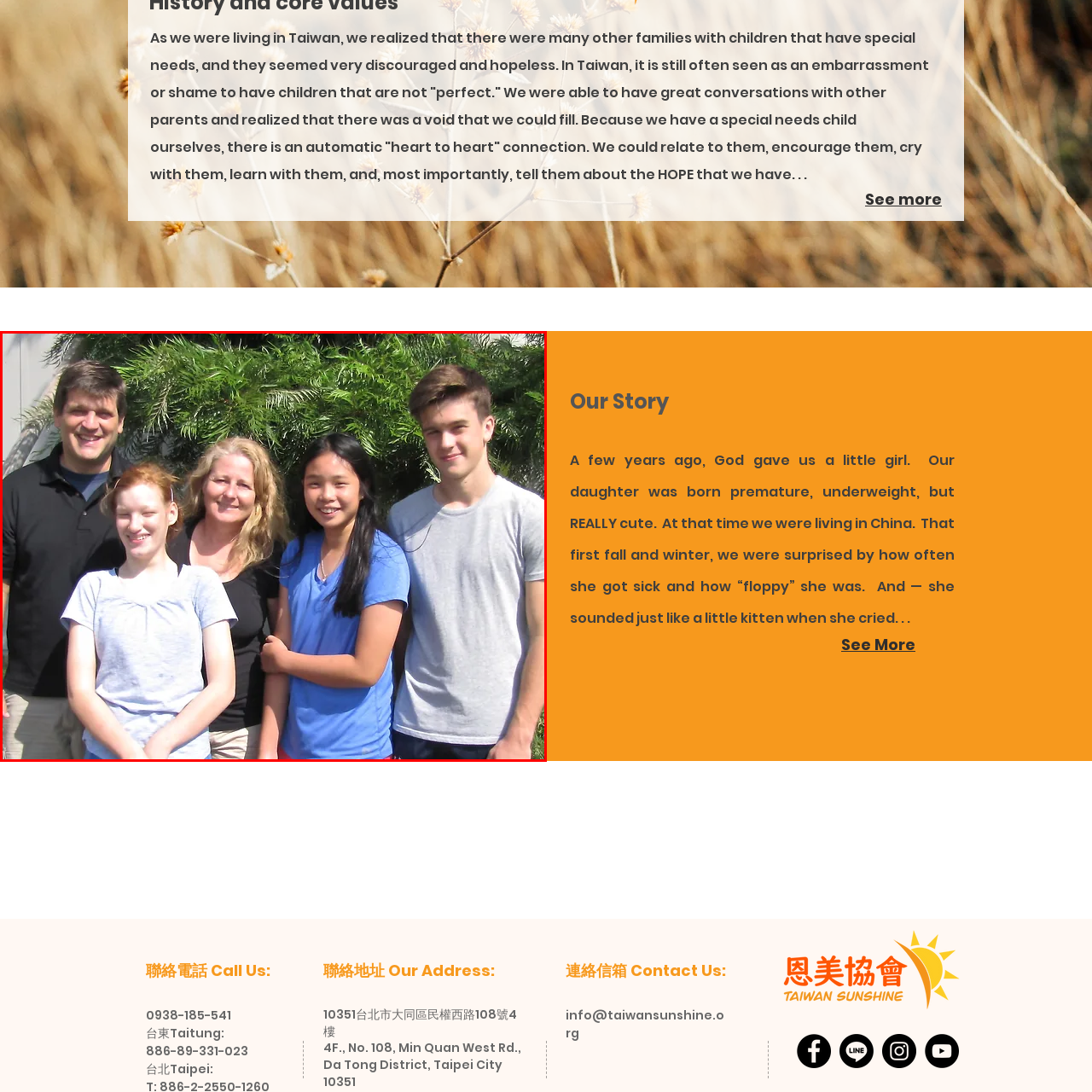Notice the image within the red frame, What is the theme of the image?
 Your response should be a single word or phrase.

Support, hope, and community